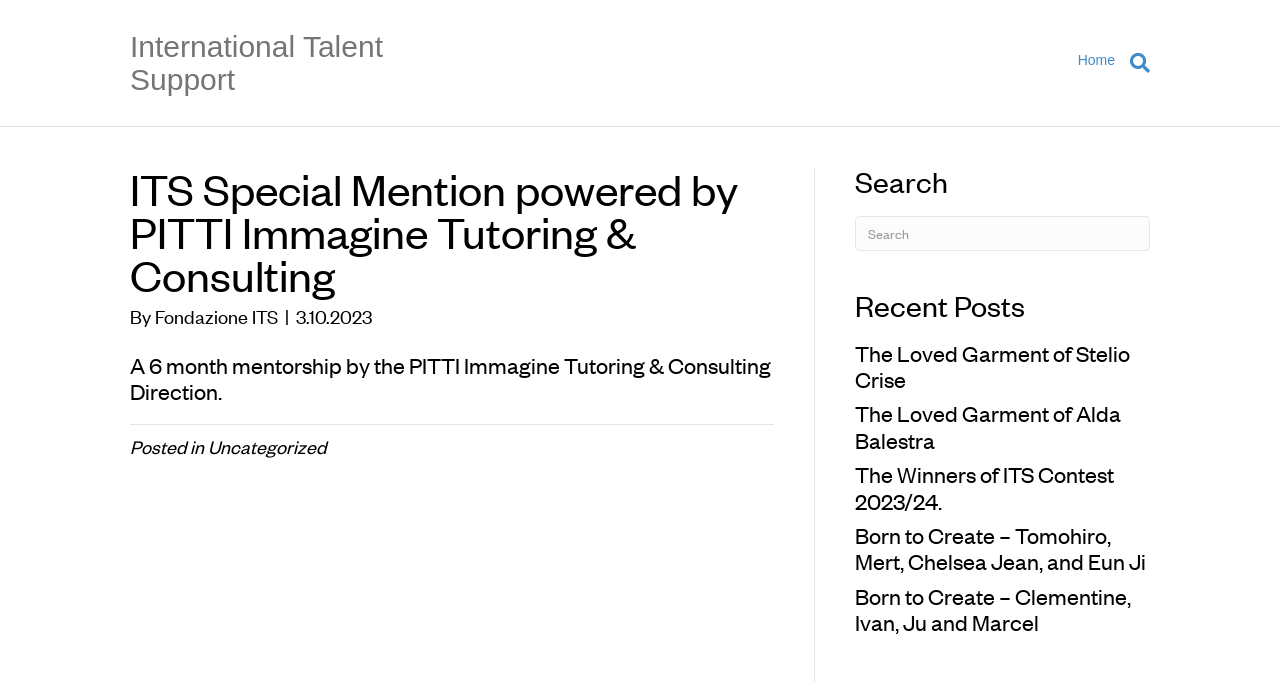What is the category of the posted article?
Please provide a single word or phrase as your answer based on the image.

Uncategorized